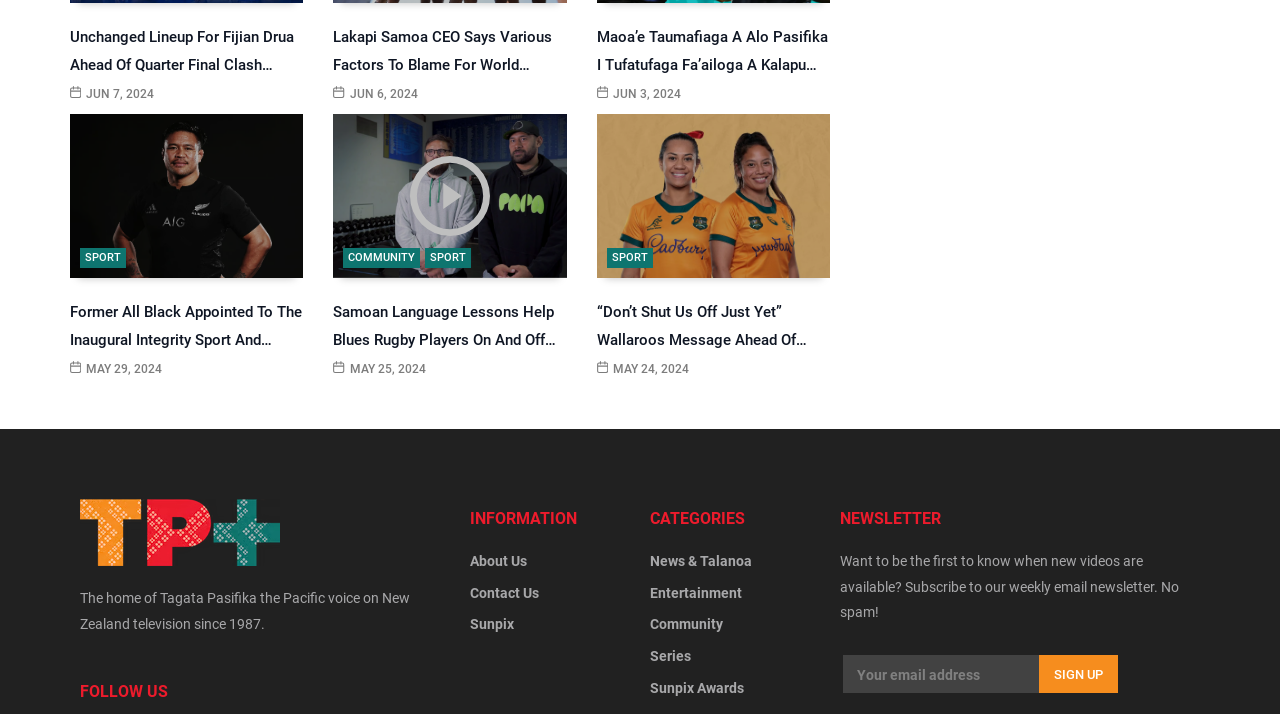Find the bounding box coordinates for the UI element whose description is: "News & Talanoa". The coordinates should be four float numbers between 0 and 1, in the format [left, top, right, bottom].

[0.508, 0.769, 0.587, 0.805]